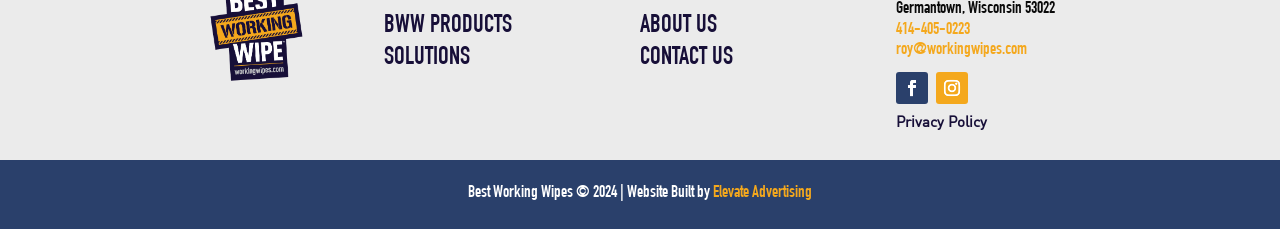Locate the UI element described as follows: "414-405-0223". Return the bounding box coordinates as four float numbers between 0 and 1 in the order [left, top, right, bottom].

[0.7, 0.096, 0.758, 0.17]